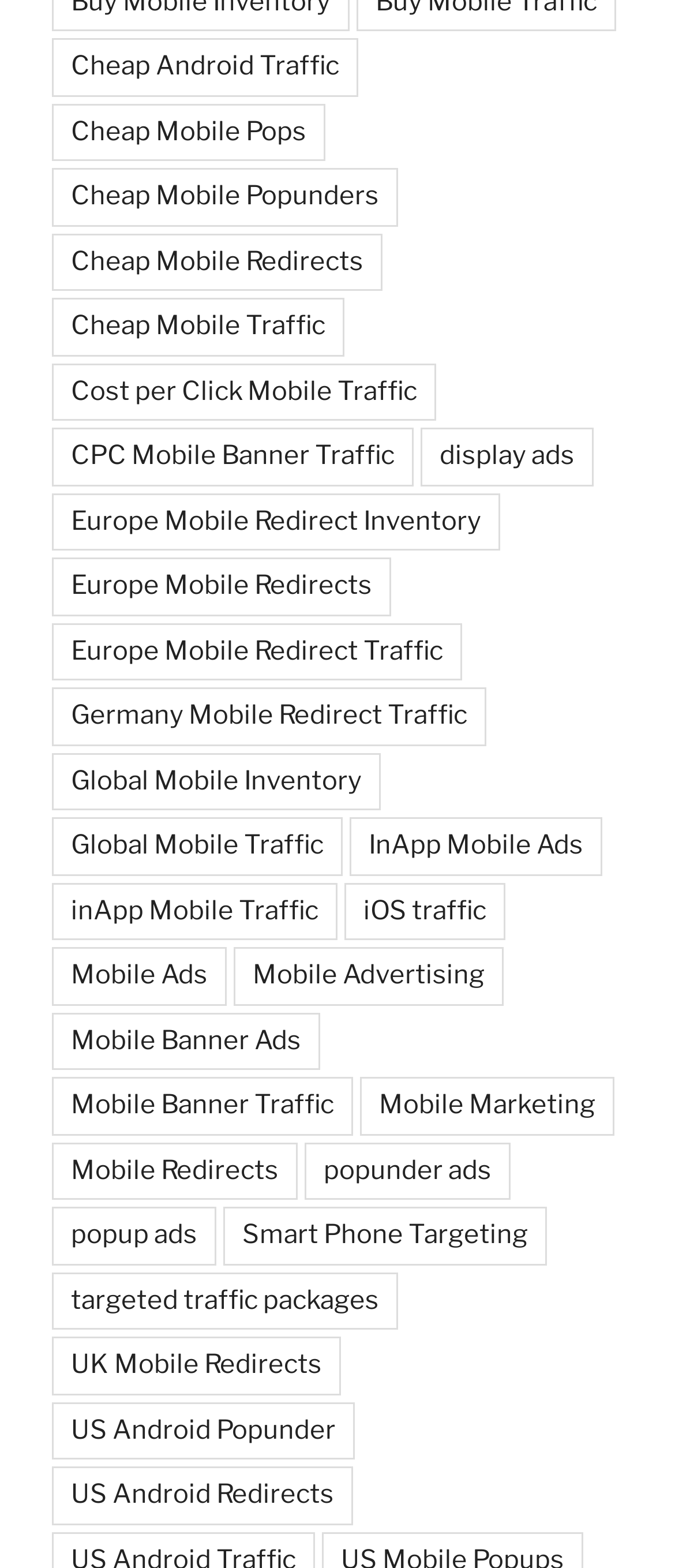What is the purpose of 'InApp Mobile Ads'? Observe the screenshot and provide a one-word or short phrase answer.

Display ads in mobile apps